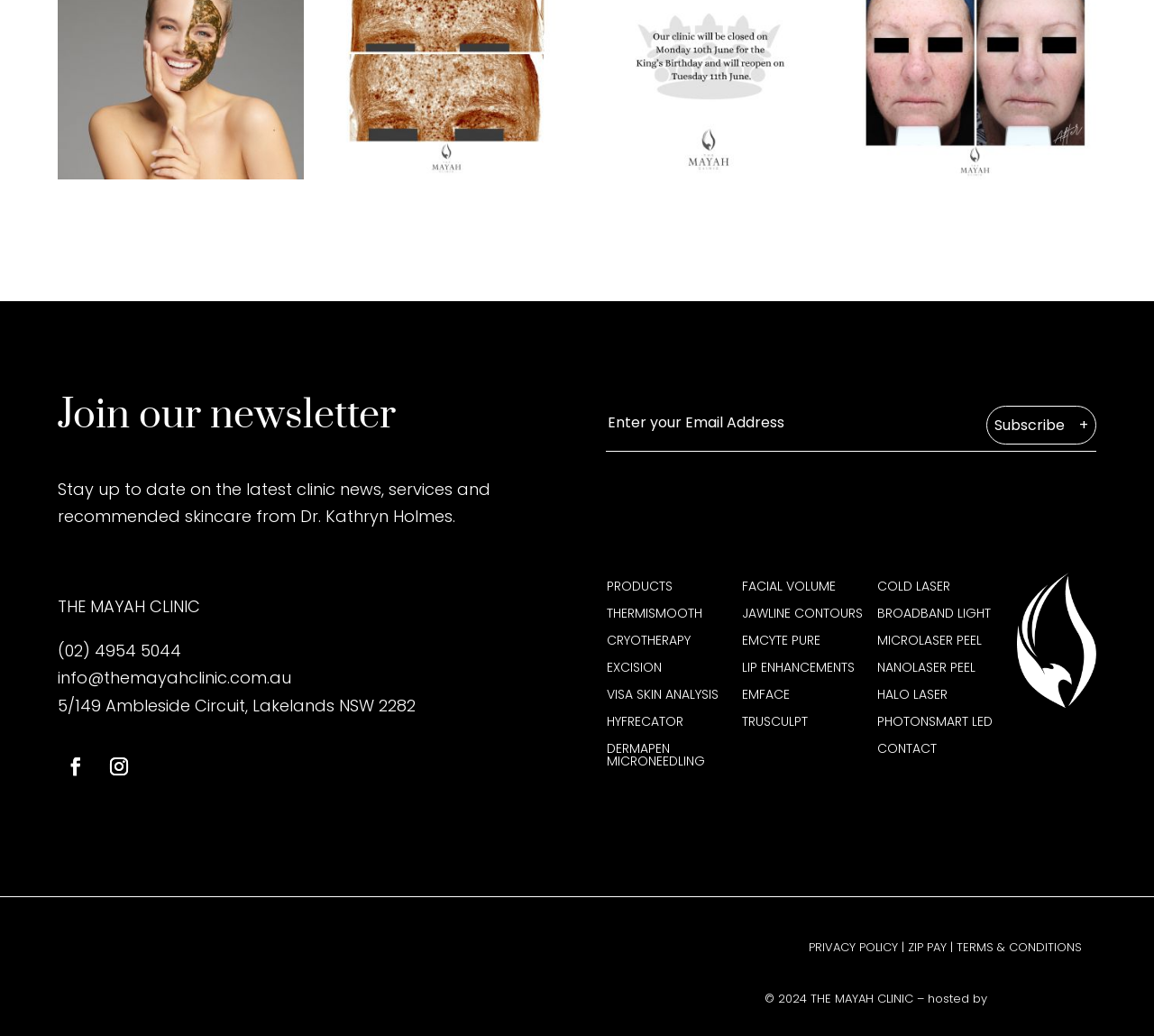Identify the bounding box coordinates of the section that should be clicked to achieve the task described: "Learn about the services offered".

None